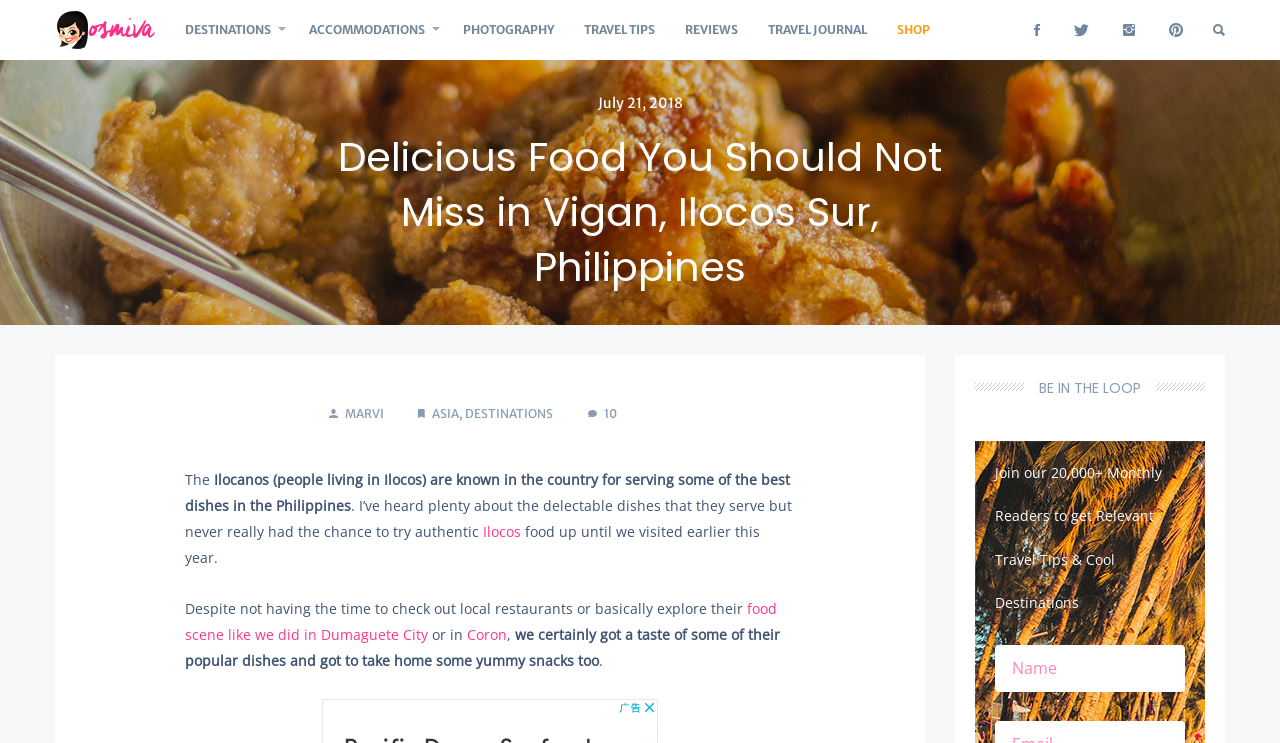What is the region being referred to in the article?
Using the information presented in the image, please offer a detailed response to the question.

The region being referred to in the article can be found in the text, where it mentions 'Ilocanos (people living in Ilocos) are known in the country for serving some of the best dishes in the Philippines'.